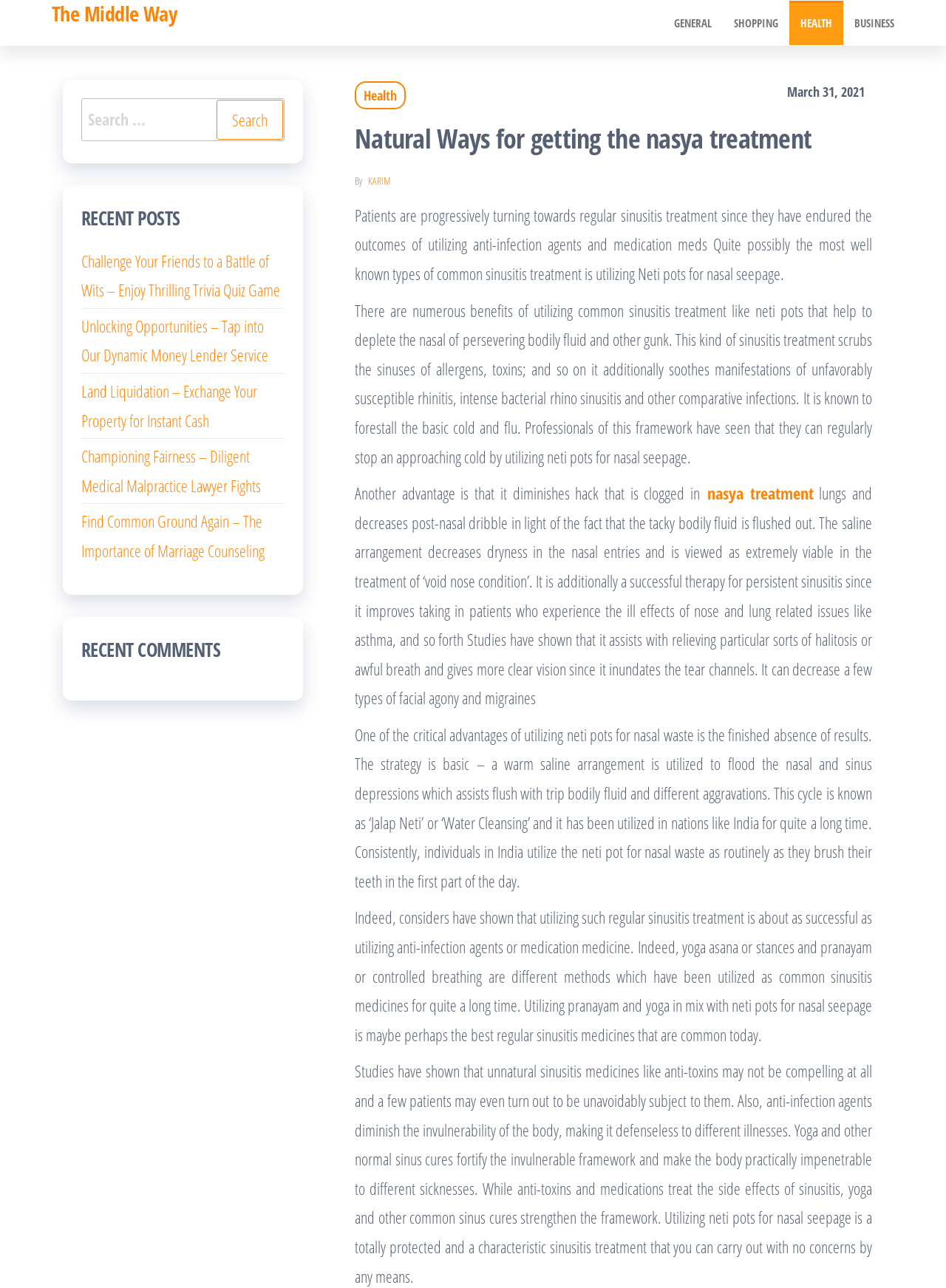Determine the bounding box coordinates of the clickable region to execute the instruction: "Check the 'RECENT POSTS'". The coordinates should be four float numbers between 0 and 1, denoted as [left, top, right, bottom].

[0.086, 0.161, 0.19, 0.177]